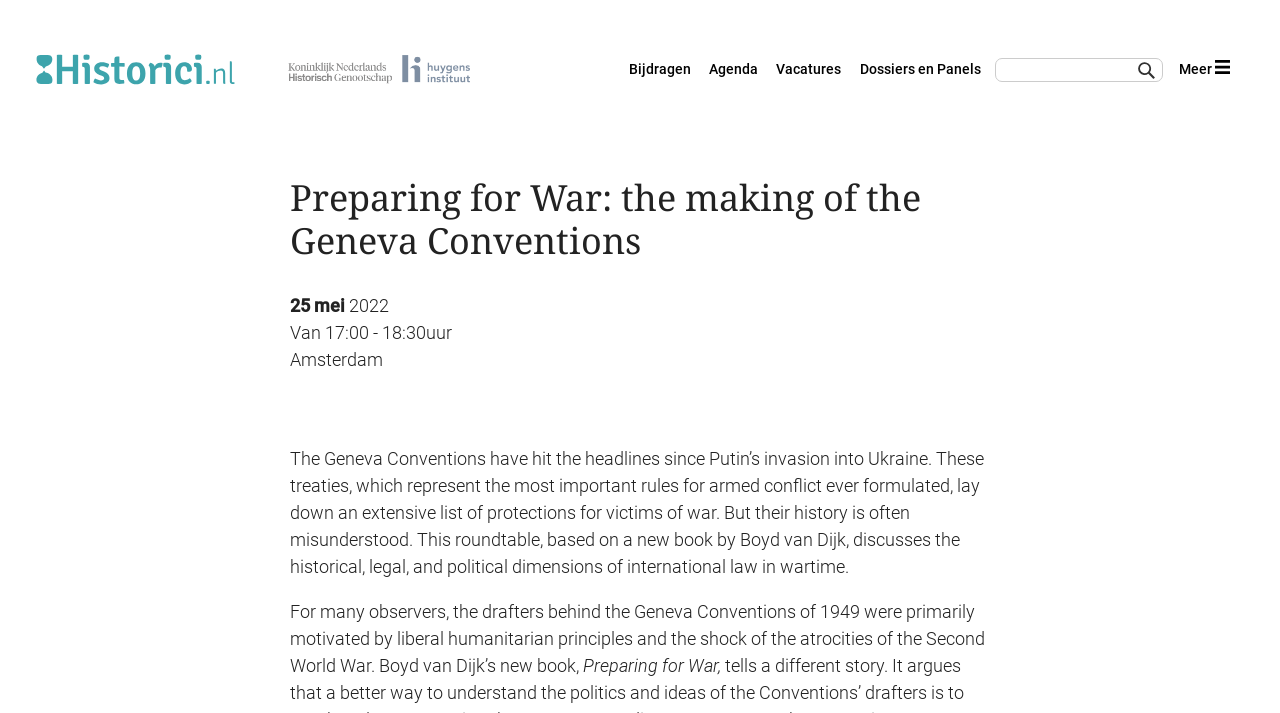What is the location of the roundtable discussion?
From the image, respond with a single word or phrase.

Amsterdam